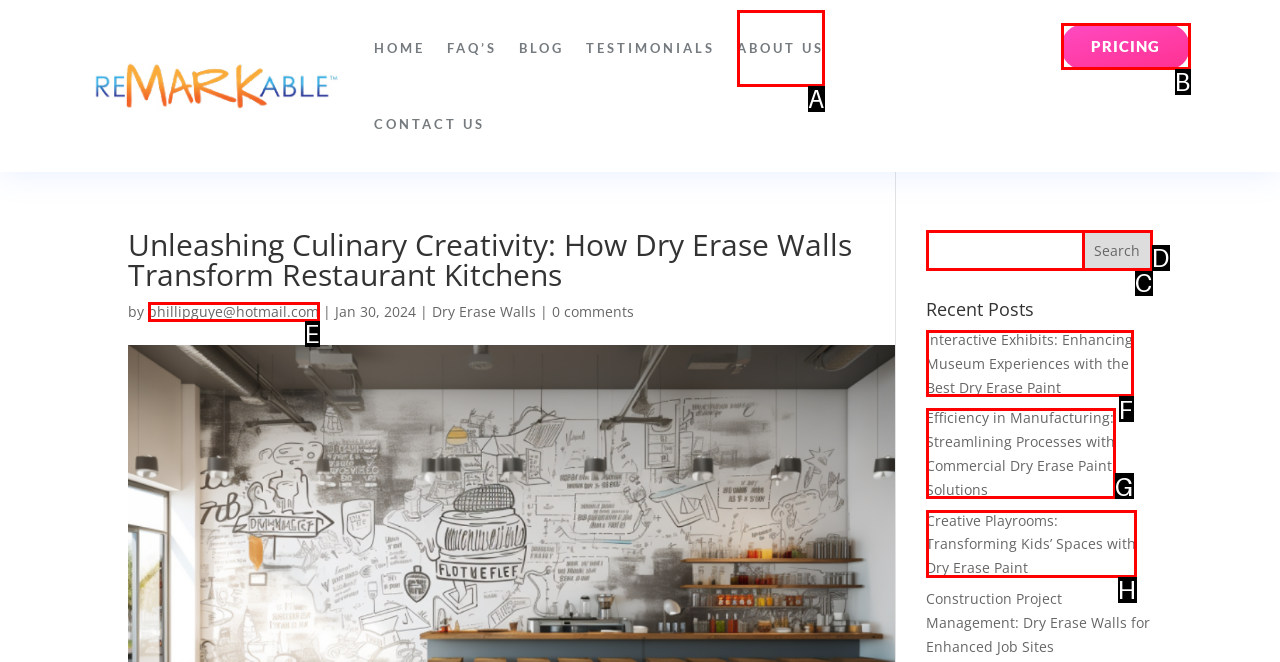For the given instruction: Listen to the episode on iTunes, determine which boxed UI element should be clicked. Answer with the letter of the corresponding option directly.

None